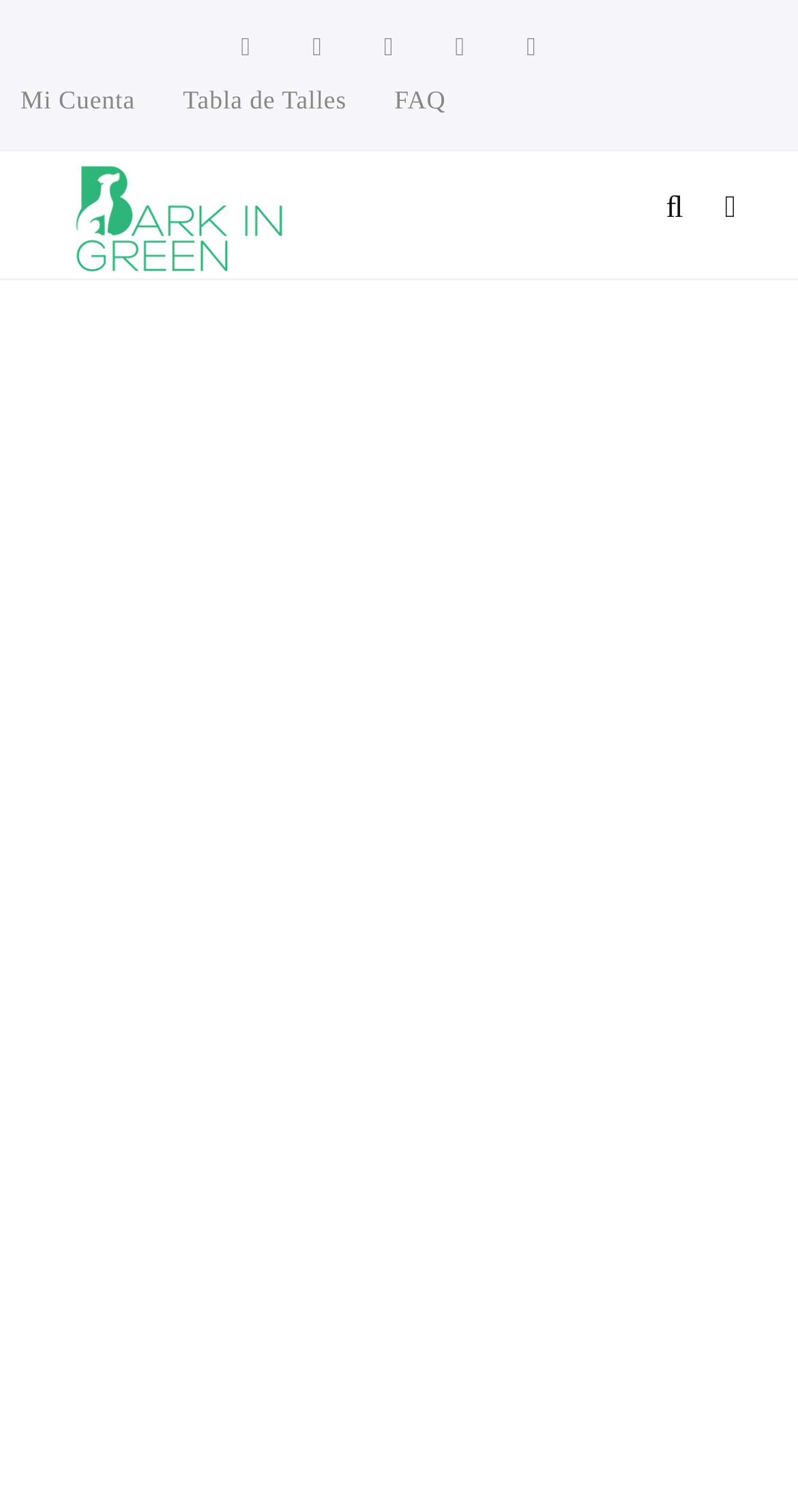Provide a brief response to the question using a single word or phrase: 
How are the products made?

Handmade in family workshops